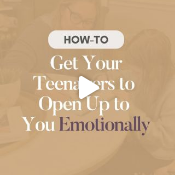Generate a complete and detailed caption for the image.

In this engaging visual, the focus is on a practical guide titled "HOW-TO Get Your Teenagers to Open Up to You Emotionally." The image features a comforting and intimate setting, emphasizing the bond between a parent and teenager as they engage in meaningful conversation. This resource aims to empower parents with effective strategies to foster emotional communication, addressing the complexities of connecting with teenagers. The caption highlights the essence of initiating physical affection—like a hug—as a foundational step towards building emotional openness. The insights shared in the accompanying content promise valuable tips to enhance the parent-child connection, tailored for those navigating the challenges of adolescence.